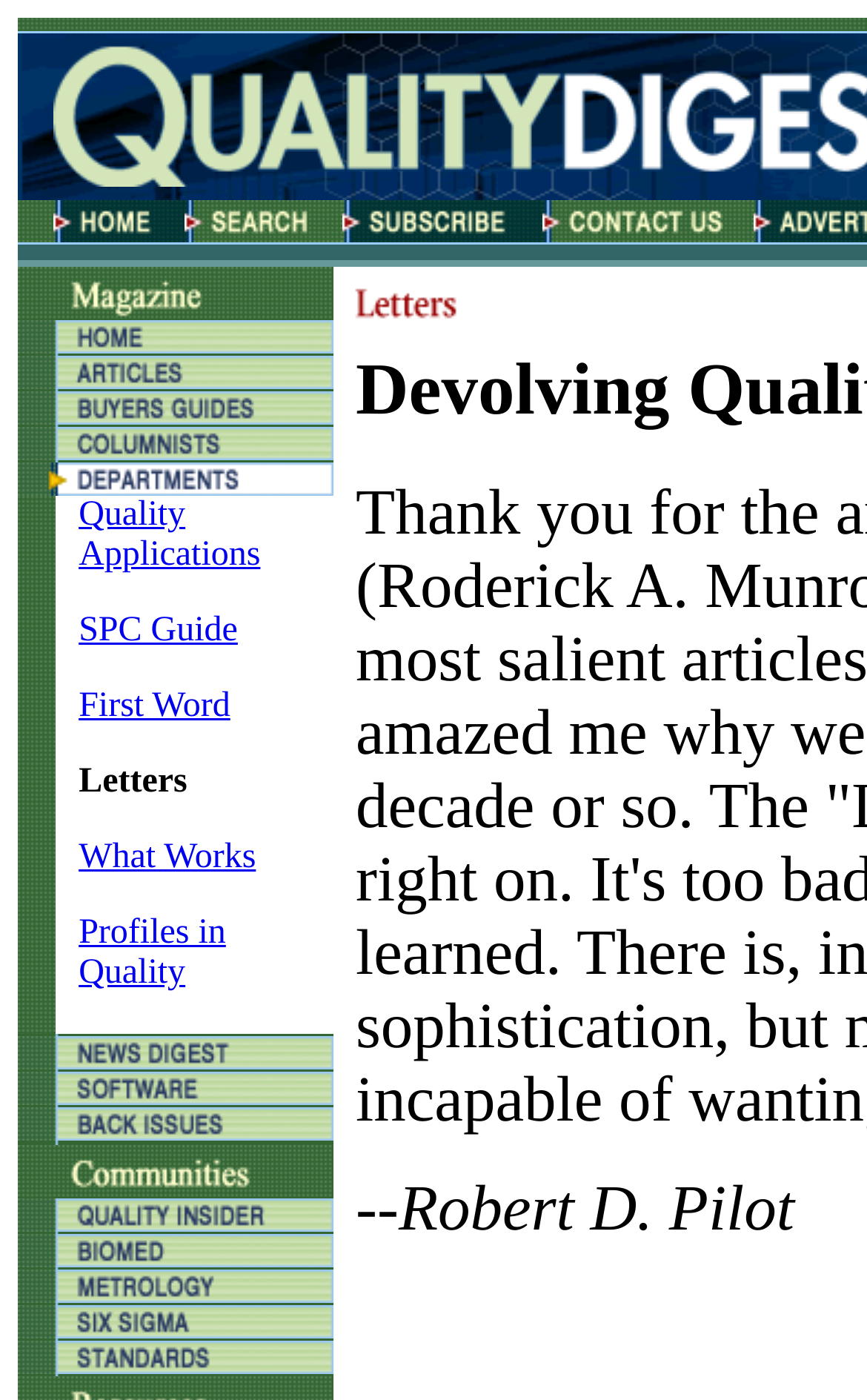Determine the bounding box coordinates of the region I should click to achieve the following instruction: "Explore ISO 9000 Database". Ensure the bounding box coordinates are four float numbers between 0 and 1, i.e., [left, top, right, bottom].

[0.021, 0.283, 0.385, 0.31]